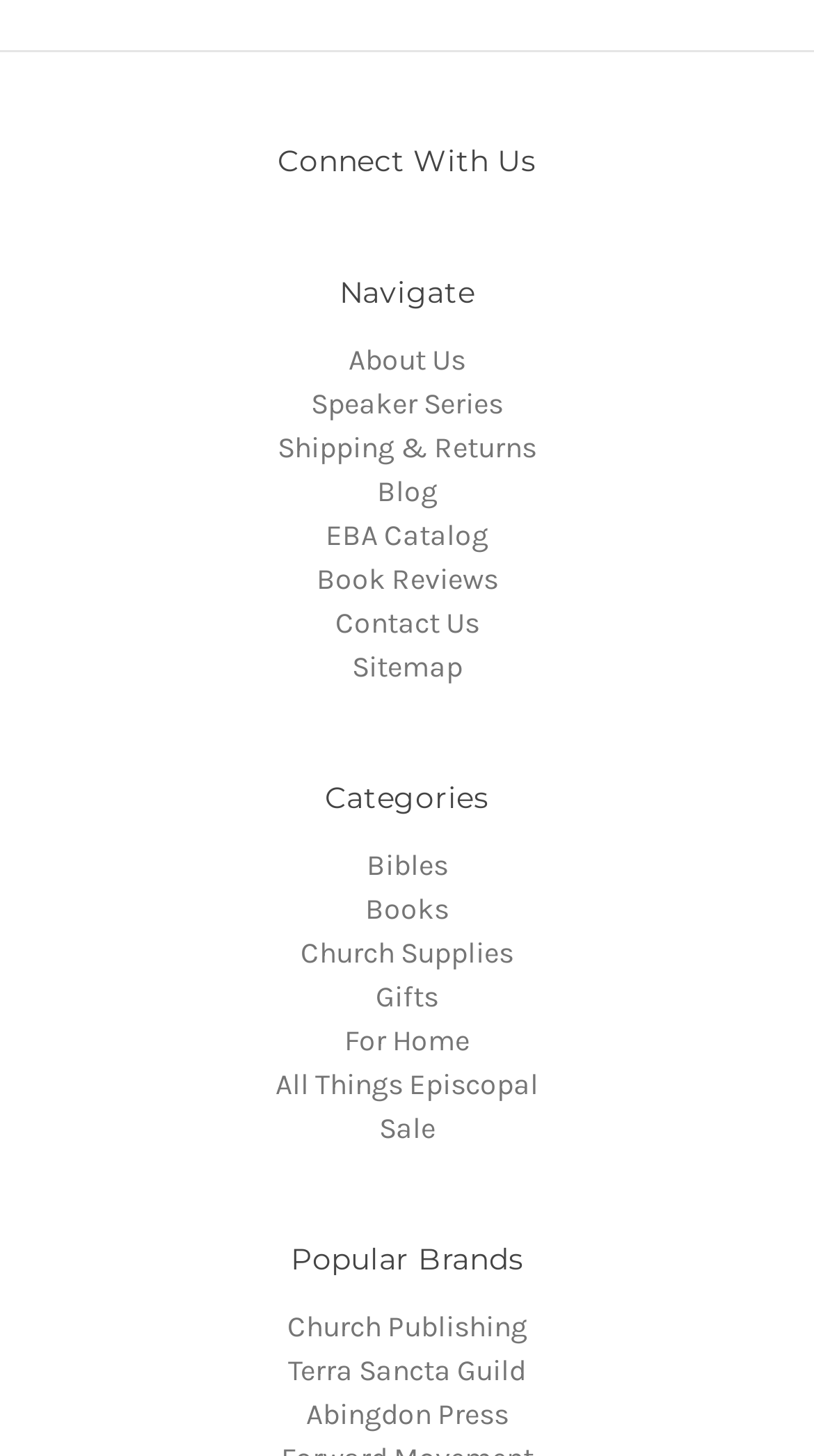Please specify the bounding box coordinates in the format (top-left x, top-left y, bottom-right x, bottom-right y), with values ranging from 0 to 1. Identify the bounding box for the UI component described as follows: All Things Episcopal

[0.338, 0.732, 0.662, 0.757]